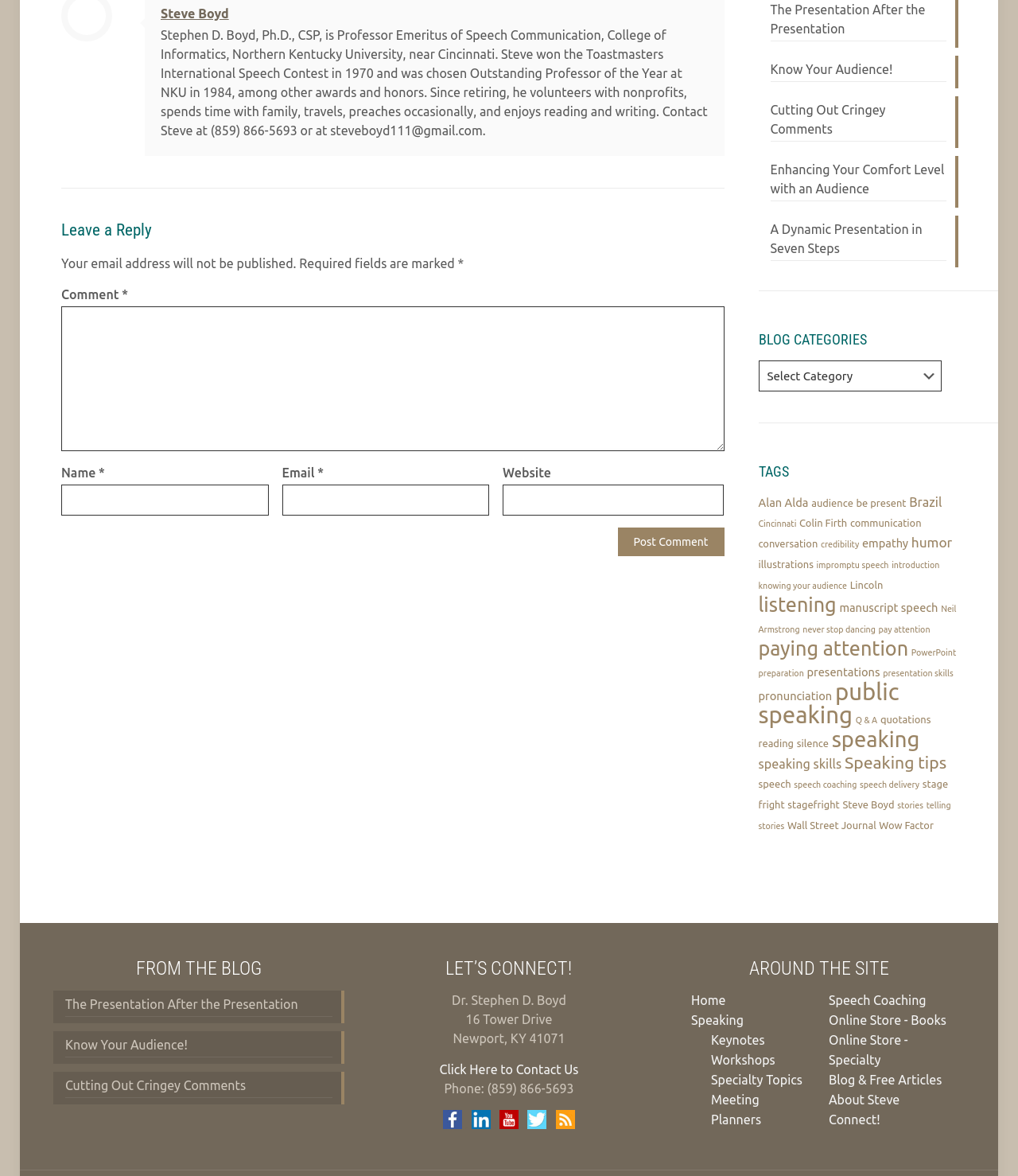Using the webpage screenshot, locate the HTML element that fits the following description and provide its bounding box: "Cutting Out Cringey Comments".

[0.757, 0.085, 0.93, 0.12]